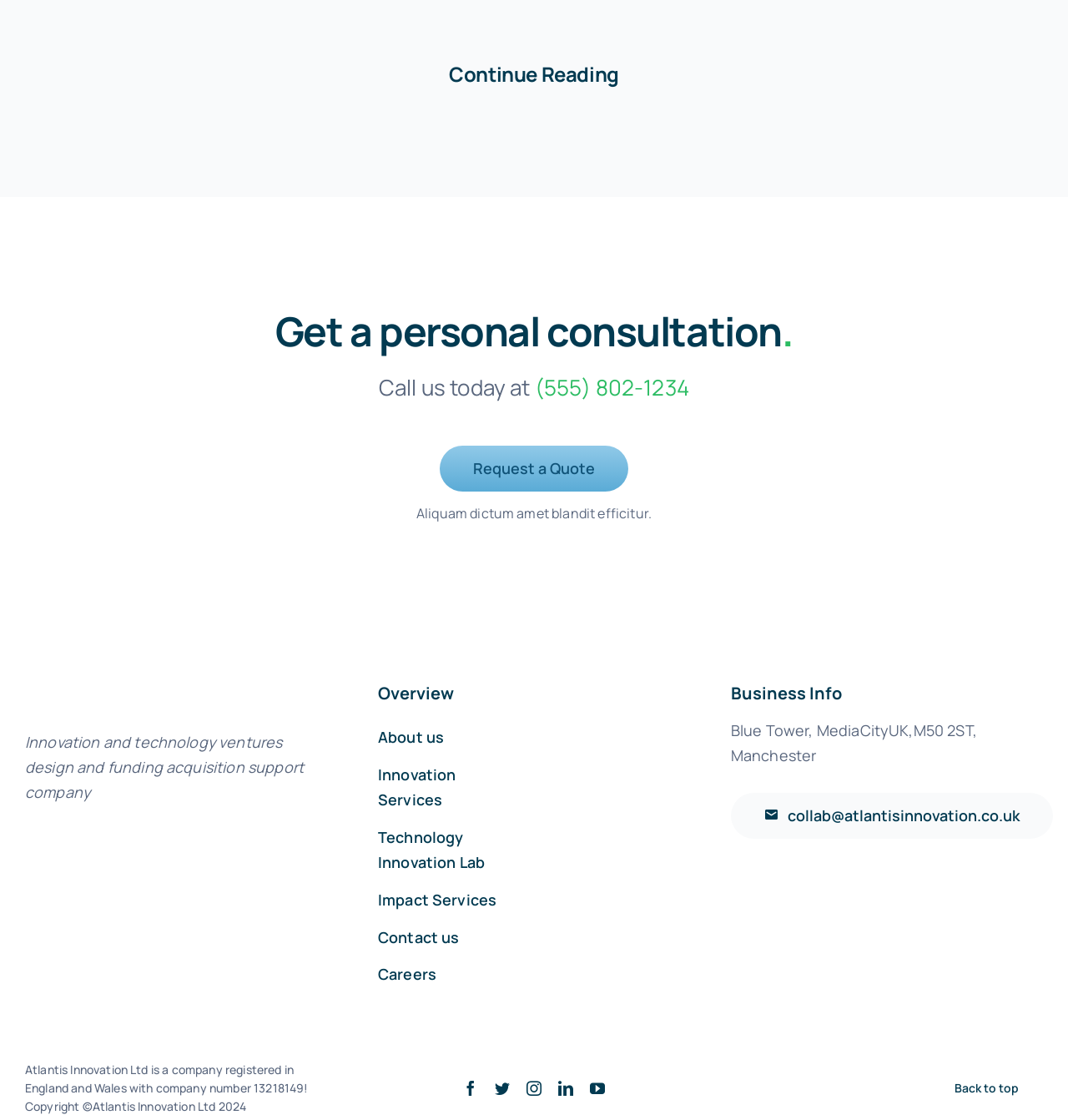Using floating point numbers between 0 and 1, provide the bounding box coordinates in the format (top-left x, top-left y, bottom-right x, bottom-right y). Locate the UI element described here: collab@atlantisinnovation.co.uk

[0.684, 0.708, 0.986, 0.749]